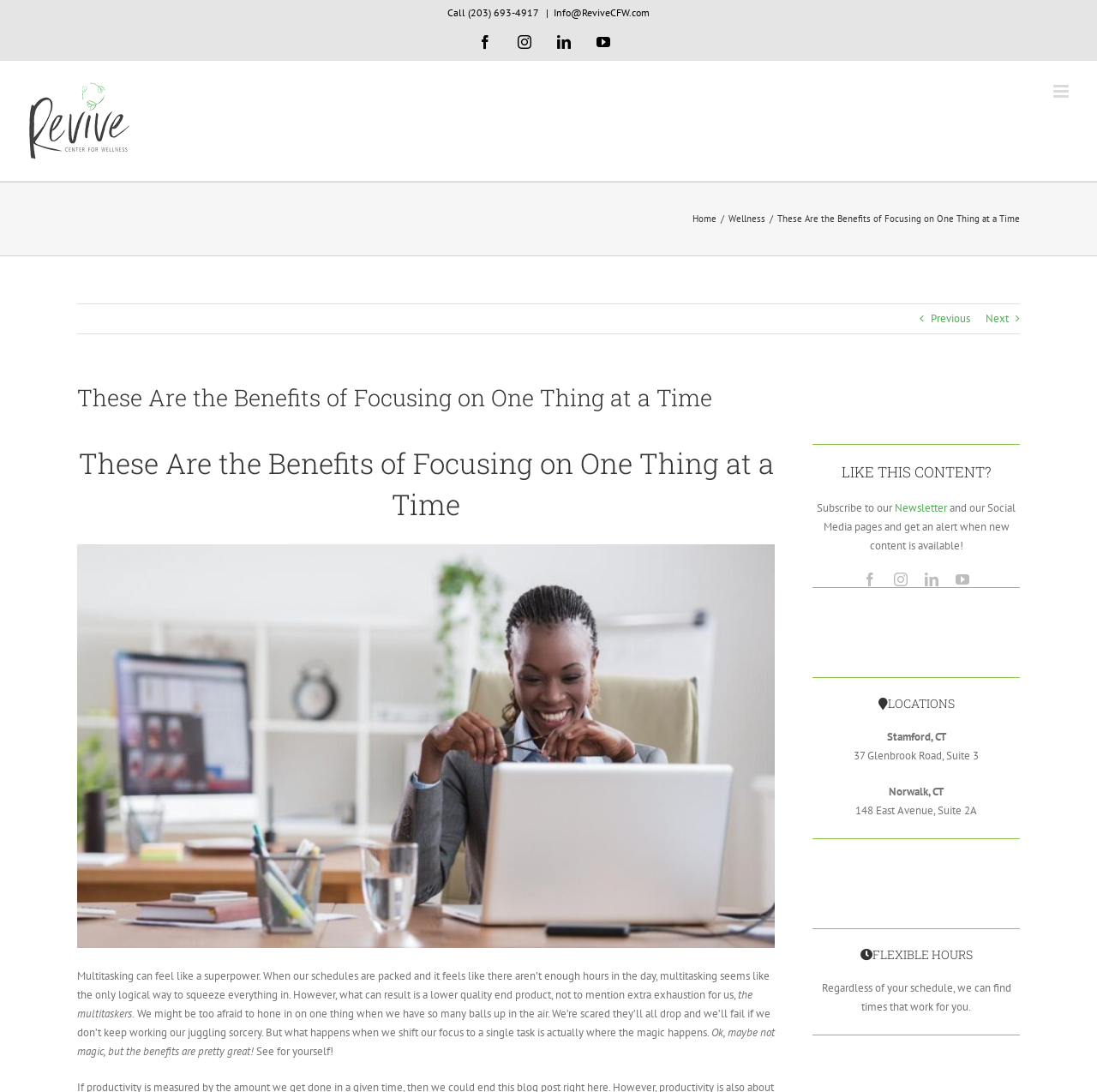Locate the bounding box coordinates of the segment that needs to be clicked to meet this instruction: "Call the phone number".

[0.408, 0.005, 0.493, 0.017]